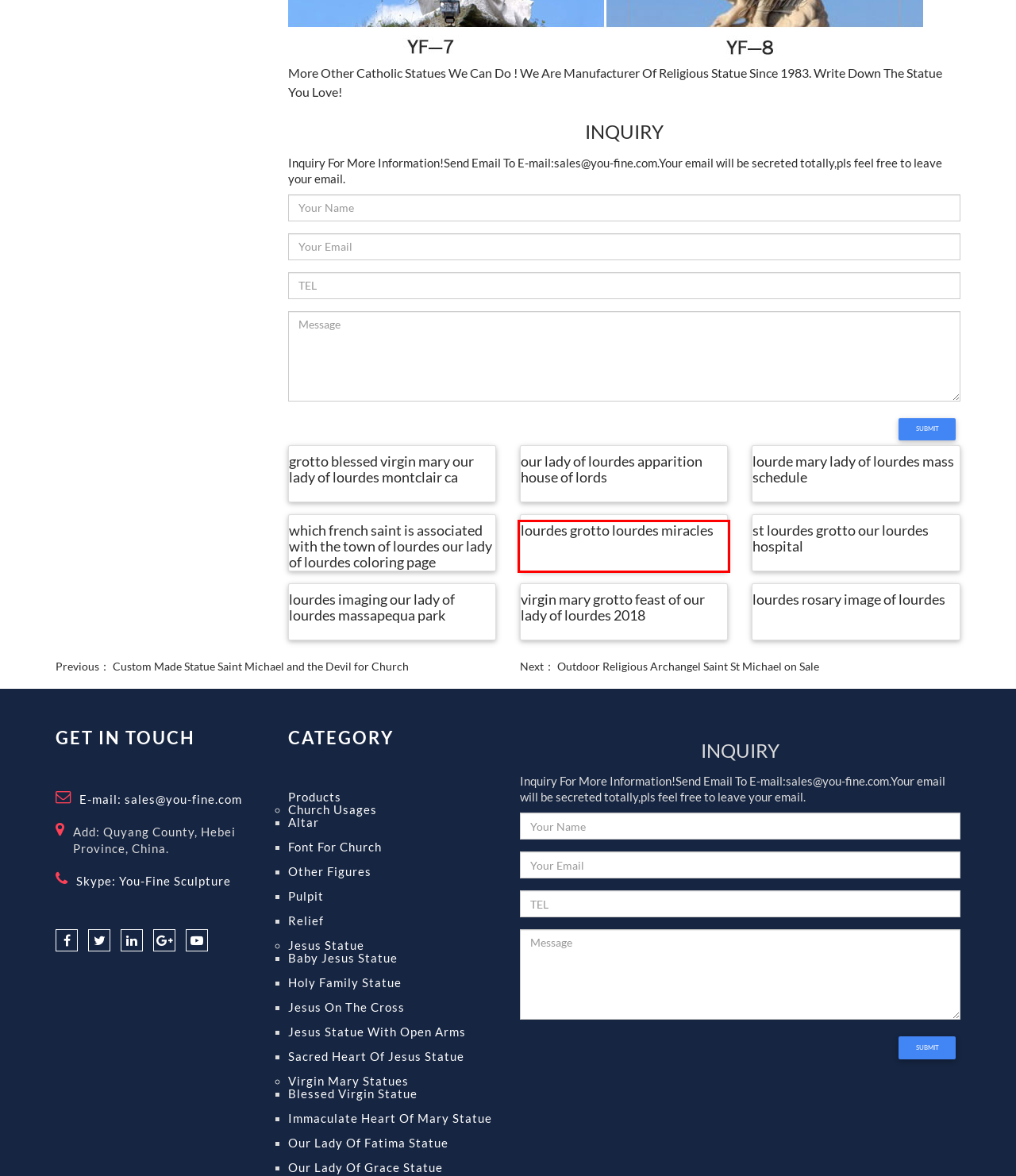Examine the screenshot of a webpage with a red bounding box around a UI element. Your task is to identify the webpage description that best corresponds to the new webpage after clicking the specified element. The given options are:
A. grotto blessed virgin mary our lady of lourdes montclair ca-
Catholic saint statues
B. Custom Made Statue Saint Michael and the Devil for Church-
Catholic saint statues
C. Outdoor Religious Archangel Saint St Michael on Sale-
Catholic saint statues
D. lourdes imaging our lady of lourdes massapequa park-
Catholic saint statues
E. our lady of lourdes apparition house of lords-
Catholic saint statues
F. st lourdes grotto our lourdes hospital-
Catholic saint statues
G. lourdes rosary image of lourdes-
Catholic saint statues
H. lourdes grotto lourdes miracles-
Catholic saint statues

H